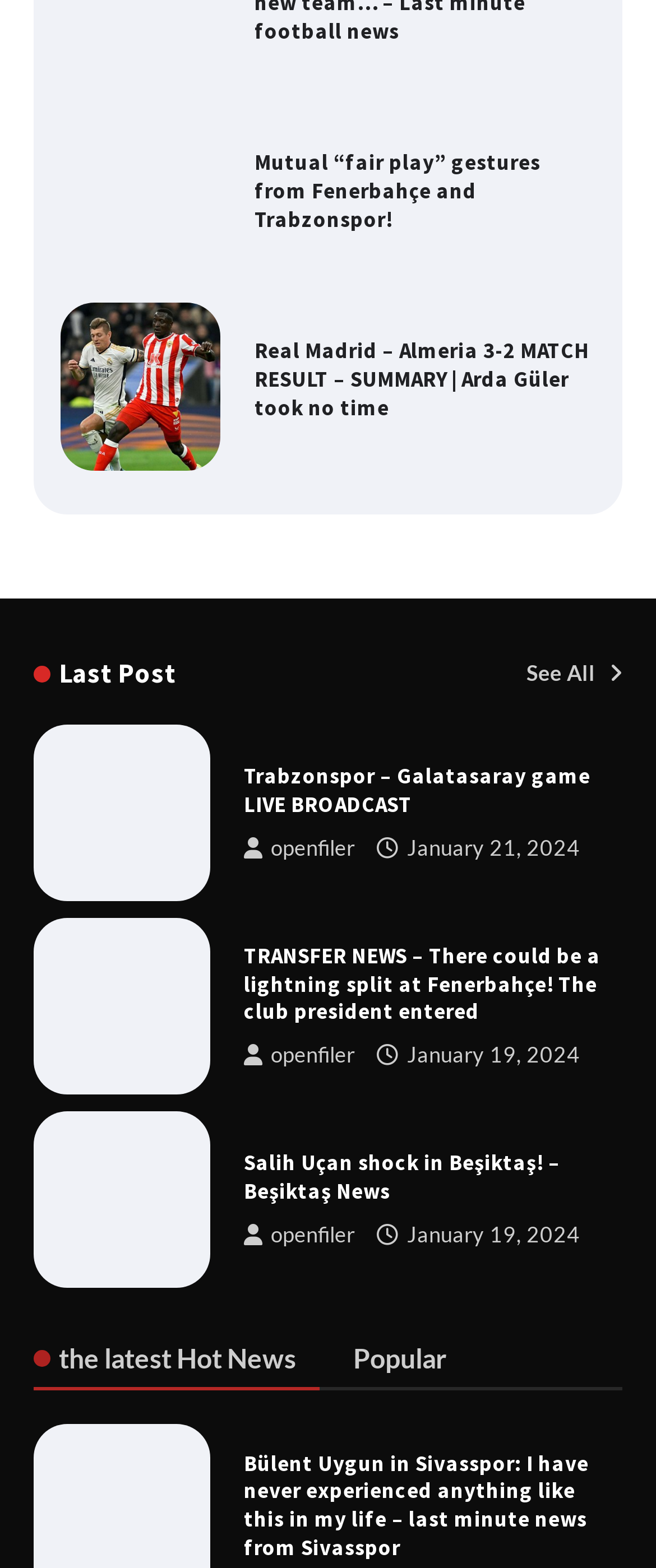What is the topic of the webpage?
Provide a well-explained and detailed answer to the question.

Based on the headings and links on the webpage, it appears to be a news website focused on football, with articles and updates about various teams and players.